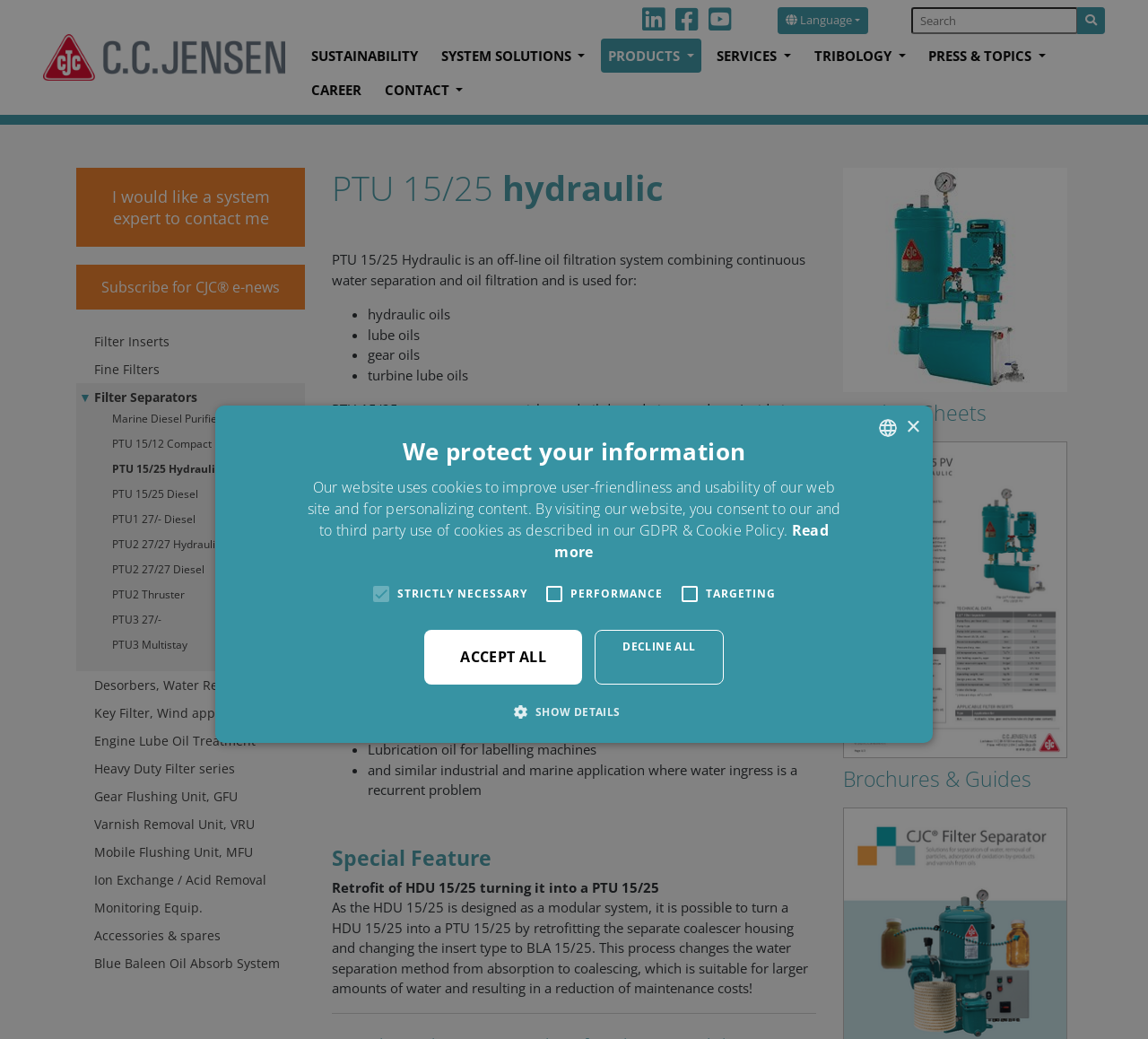Please provide a detailed answer to the question below based on the screenshot: 
What is the purpose of PTU 15/25 Hydraulic?

According to the webpage, PTU 15/25 Hydraulic is an off-line oil filtration system that combines continuous water separation and oil filtration, and is used for hydraulic oils, lube oils, gear oils, and turbine lube oils. It removes water, particles and oil degradation products (oxidation, resin/sludge, varnish) from these oils.